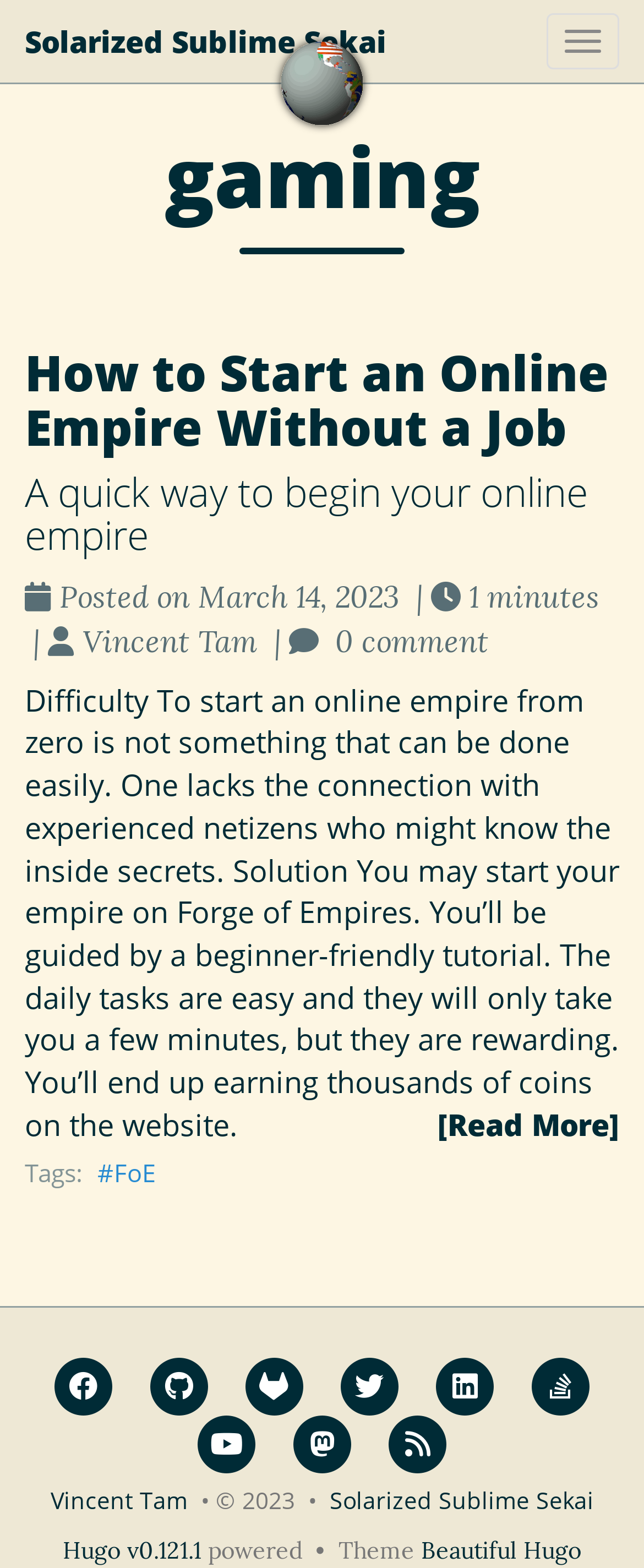Generate a thorough caption that explains the contents of the webpage.

The webpage is focused on gaming, with a prominent heading "gaming" at the top. Below the heading, there is a horizontal separator line. The main content area is divided into two sections. On the left side, there is a navigation button "Toggle navigation" and two links to "Solarized Sublime Sekai", one of which has an associated image. 

On the right side, there is an article with a heading "How to Start an Online Empire Without a Job" and a subheading "A quick way to begin your online empire". The article has a posted date, author, and reading time information. The main content of the article discusses the difficulty of starting an online empire and provides a solution by using Forge of Empires, a website that offers a beginner-friendly tutorial and daily tasks. There is a "Read More" link at the end of the article.

Below the article, there are several social media links represented by icons, and a hashtag "#FoE" link. At the bottom of the page, there are links to the author "Vincent Tam", a copyright notice, and a link to "Solarized Sublime Sekai" again. Additionally, there are links to "Hugo v0.121.1" and "Beautiful Hugo", which appear to be related to the website's theme.